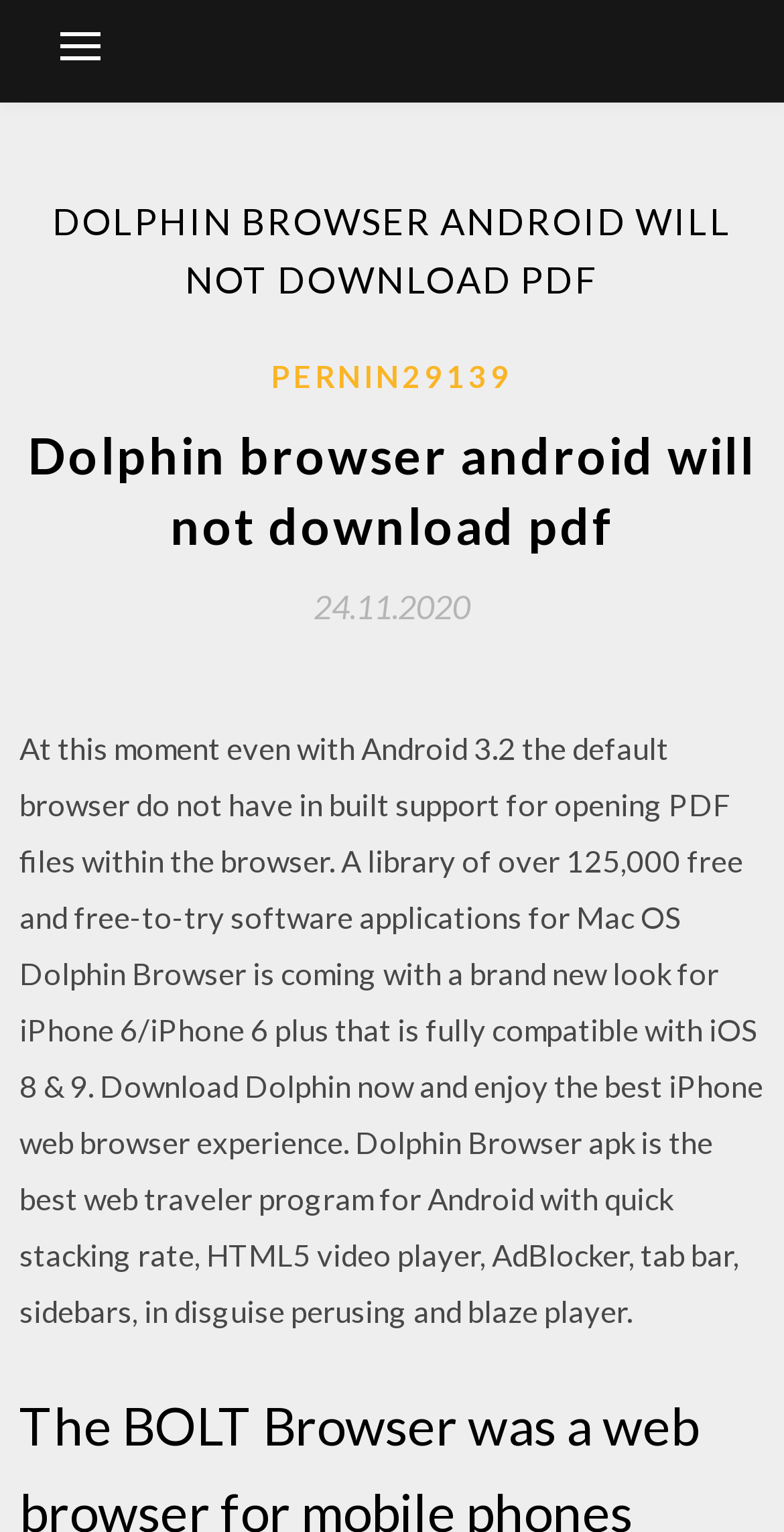Give a detailed overview of the webpage's appearance and contents.

The webpage appears to be a blog post or article discussing the Dolphin Browser, specifically its limitations on Android devices. At the top of the page, there is a button on the left side, which controls the primary menu. 

Above the main content, there is a large header section that spans almost the entire width of the page. This section contains the title "DOLPHIN BROWSER ANDROID WILL NOT DOWNLOAD PDF" in a prominent heading. Below the title, there is a subheading section that includes a link to "PERNIN29139" on the left side and a heading that repeats the title of the page. On the right side of this subheading section, there is a link to the date "24.11.2020".

The main content of the page is a block of text that describes the limitations of the default browser on Android 3.2 devices, specifically its inability to open PDF files within the browser. The text also promotes the Dolphin Browser, highlighting its features such as a brand new look for iPhone 6 and iPhone 6 plus, compatibility with iOS 8 and 9, and its capabilities as a web browser. The text also mentions the Dolphin Browser apk, describing it as the best web traveler program for Android with features like quick loading rate, HTML5 video player, AdBlocker, tab bar, sidebars, incognito browsing, and flash player.